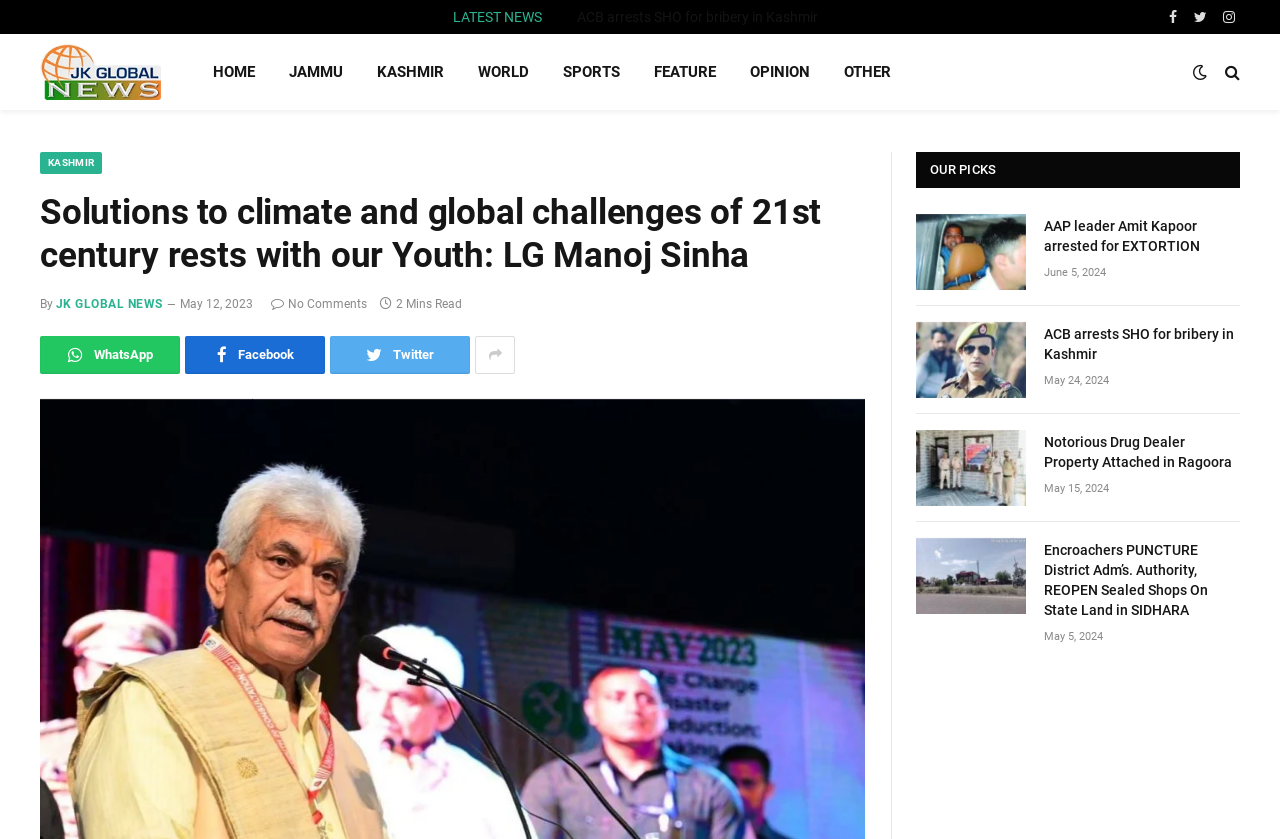Identify the bounding box coordinates of the element to click to follow this instruction: 'Share the article on Facebook'. Ensure the coordinates are four float values between 0 and 1, provided as [left, top, right, bottom].

[0.145, 0.4, 0.254, 0.445]